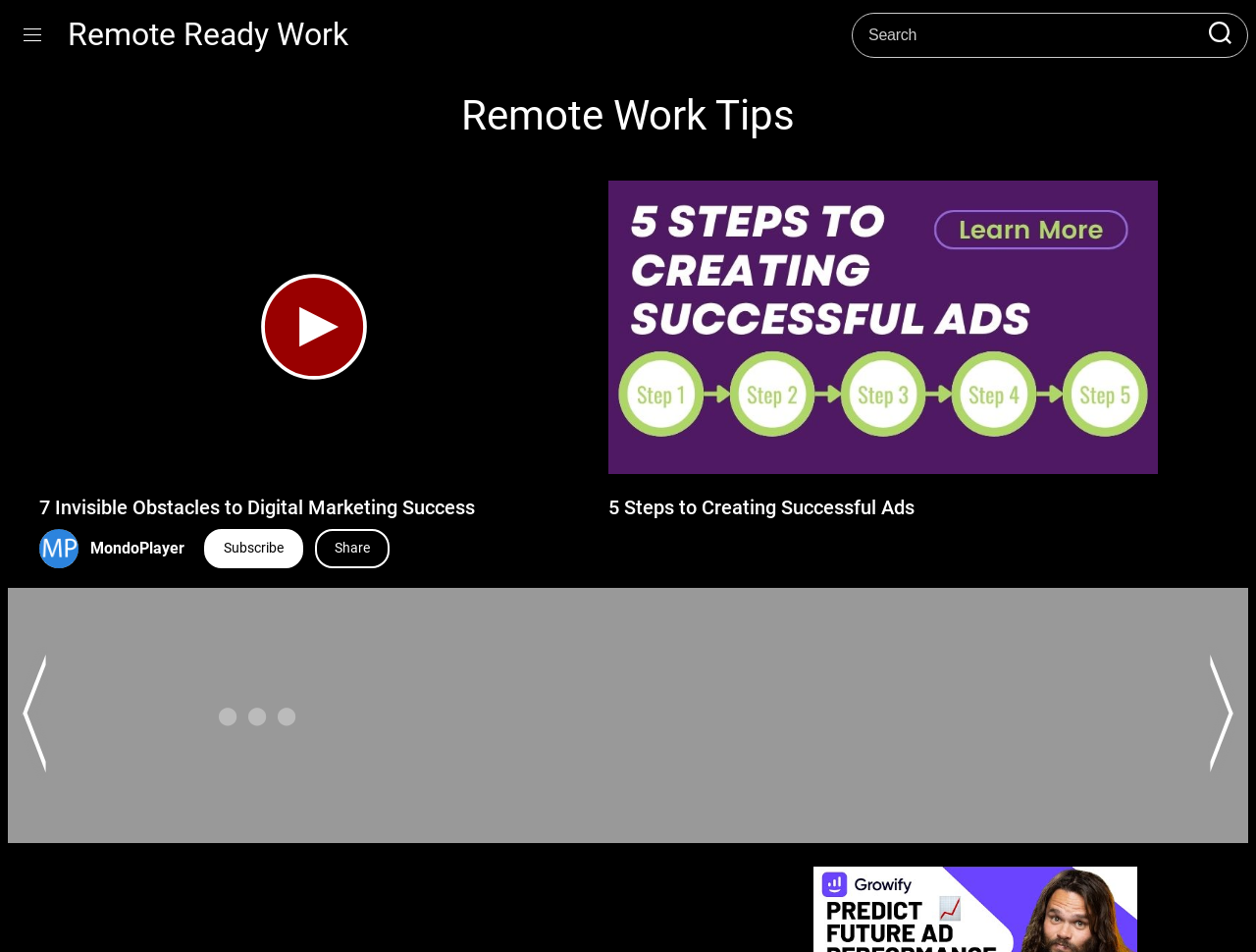Locate the bounding box of the UI element described in the following text: "Remote Ready Work".

[0.054, 0.017, 0.278, 0.056]